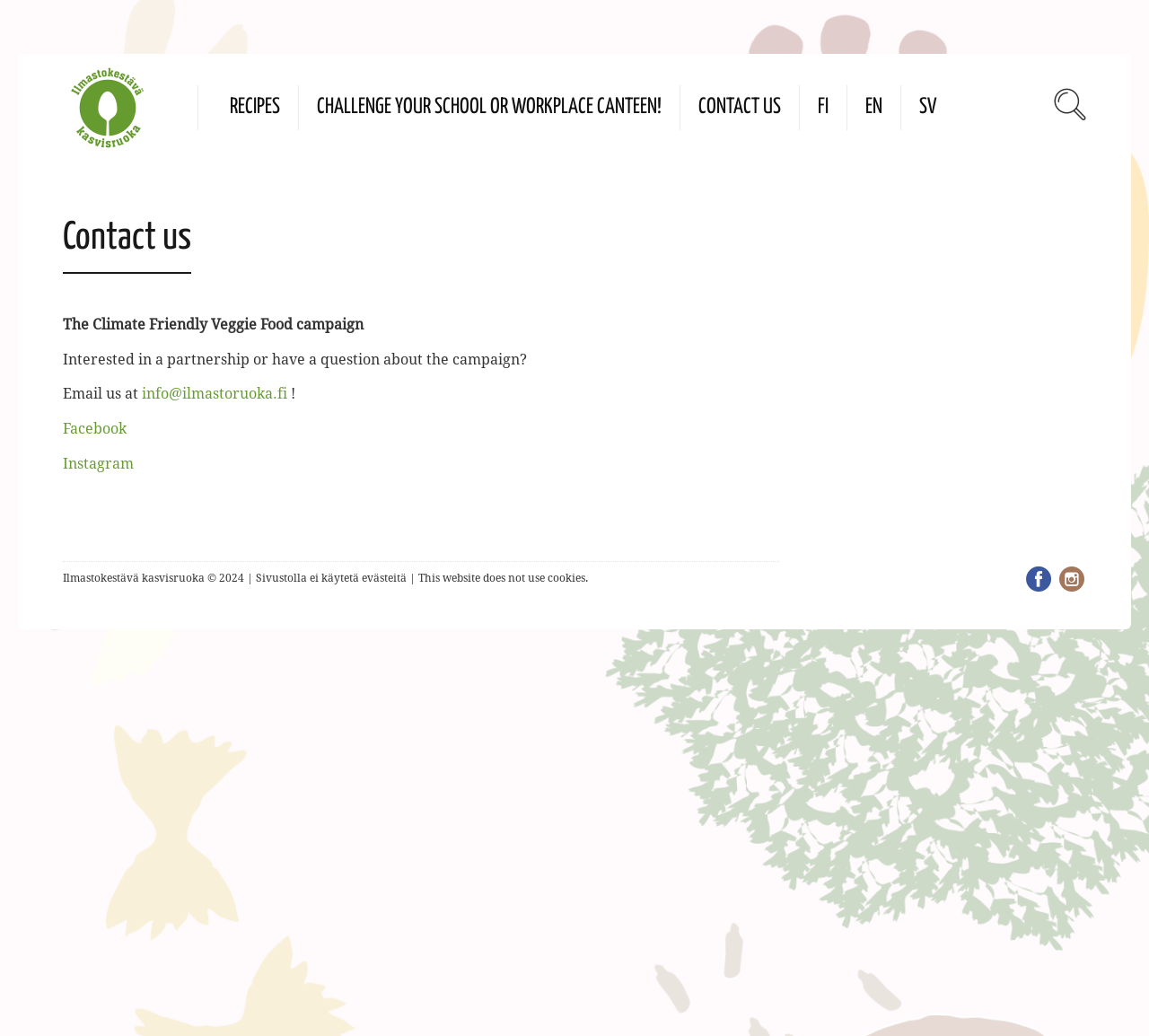Highlight the bounding box coordinates of the region I should click on to meet the following instruction: "Click the RECIPES link".

[0.2, 0.082, 0.244, 0.126]